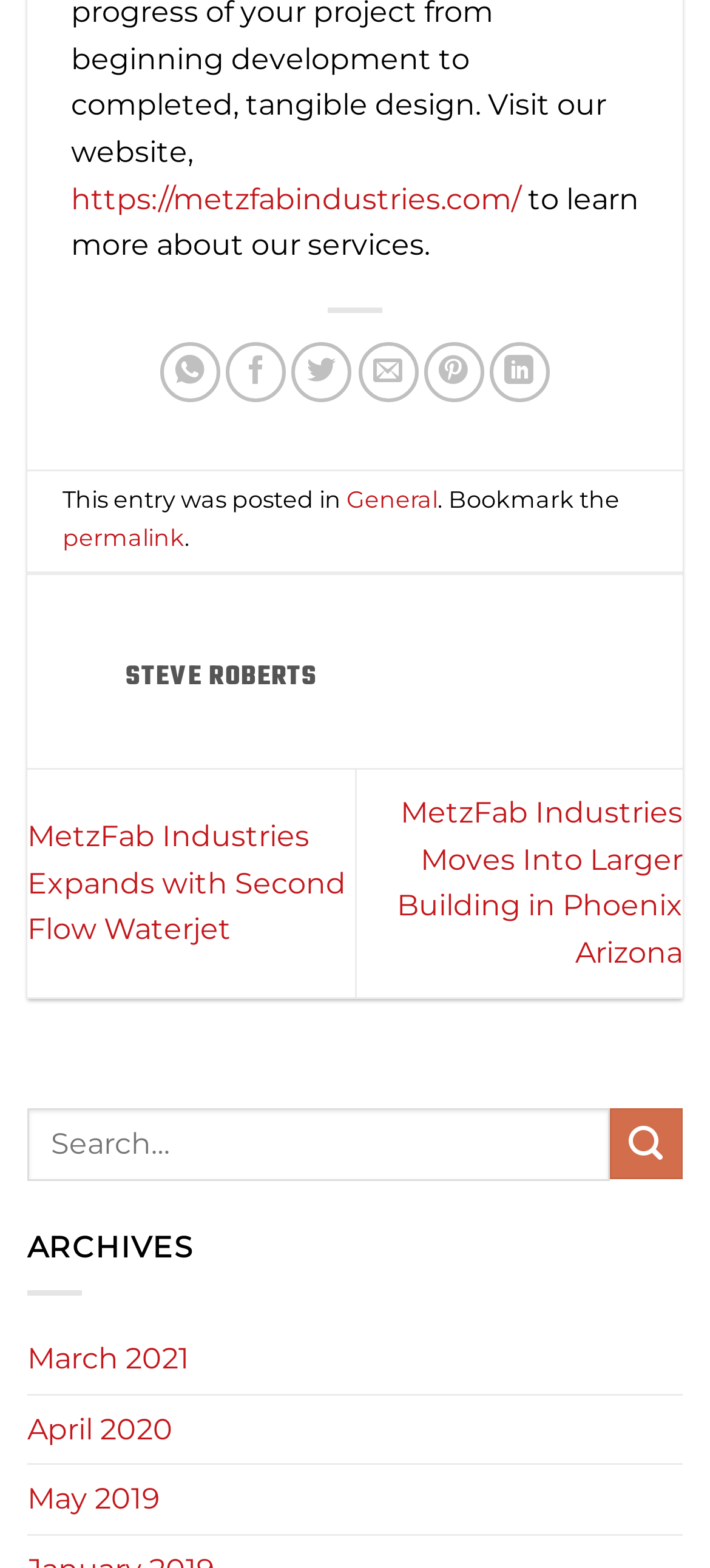Please specify the bounding box coordinates of the element that should be clicked to execute the given instruction: 'search for something'. Ensure the coordinates are four float numbers between 0 and 1, expressed as [left, top, right, bottom].

[0.038, 0.706, 0.962, 0.753]